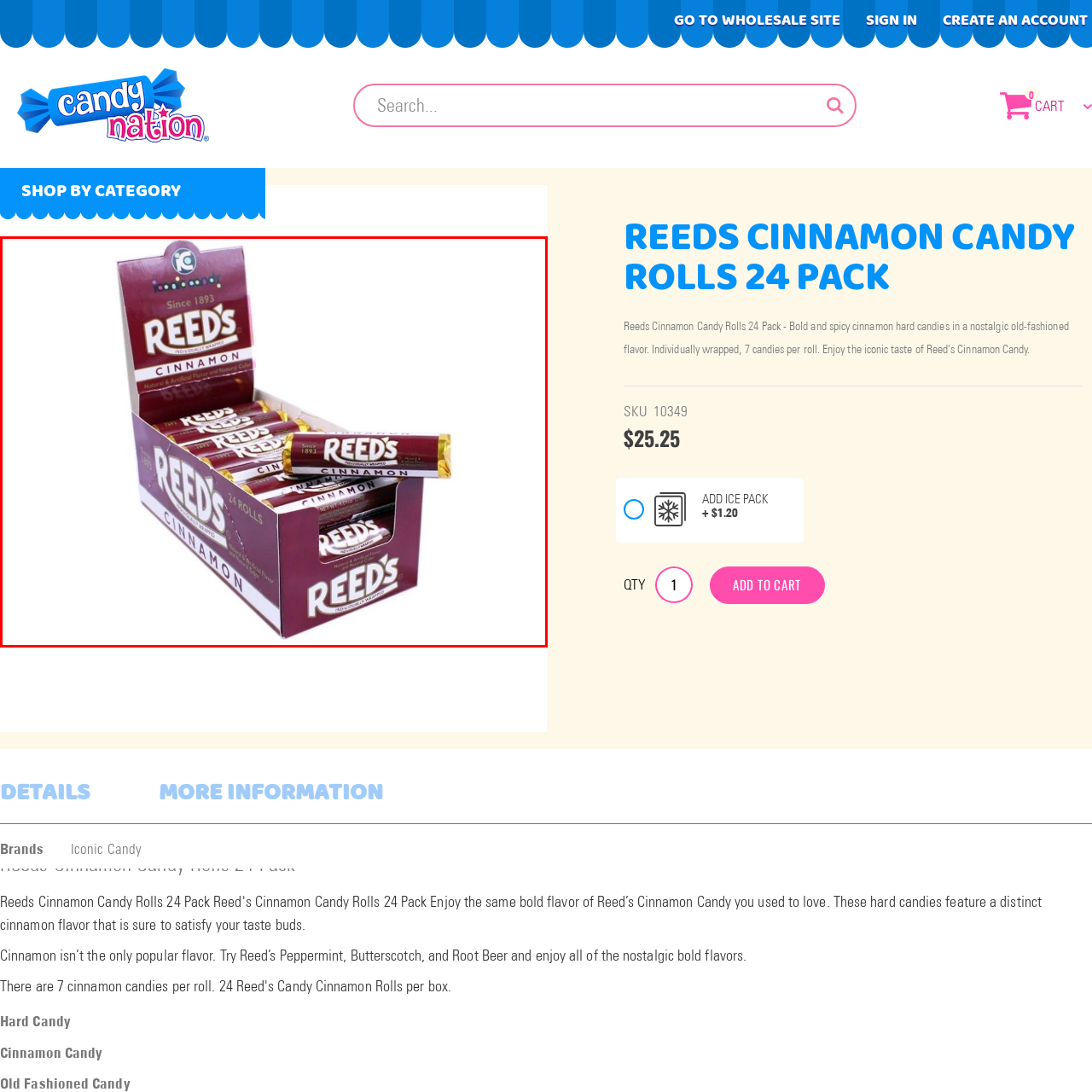Illustrate the image within the red boundary with a detailed caption.

The image showcases a box of Reeds Cinnamon Candy Rolls, featuring a vibrant display of the product. The box, prominently labeled "REEDS," is designed in rich burgundy hues, with the word "CINNAMON" clearly highlighted. It contains 24 rolls, as indicated on the front, reflecting the nostalgia of a classic treat that has been enjoyed since 1893. One roll is slightly protruding from the box, inviting customers to indulge in its sweet, cinnamon flavor. This candy is noted for being made with natural and artificial flavors, appealing to candy lovers who appreciate traditional flavors with a contemporary twist. Reeds has become synonymous with quality confectionery, making this display a tempting option for those seeking a delightful candy experience.